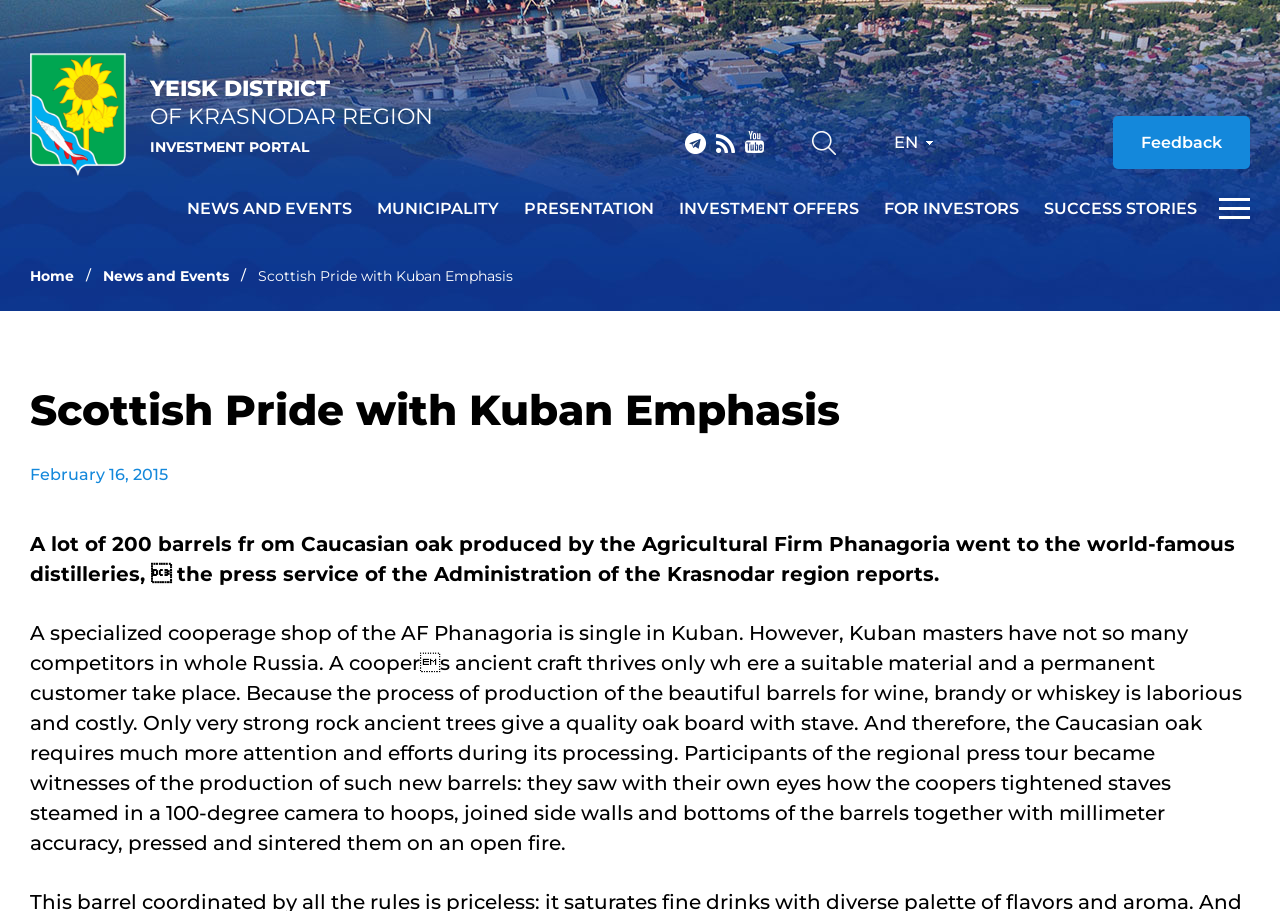What is the date of the news article?
Please ensure your answer to the question is detailed and covers all necessary aspects.

The date of the news article is mentioned in the static text element located below the heading 'Scottish Pride with Kuban Emphasis', which is 'February 16, 2015'.